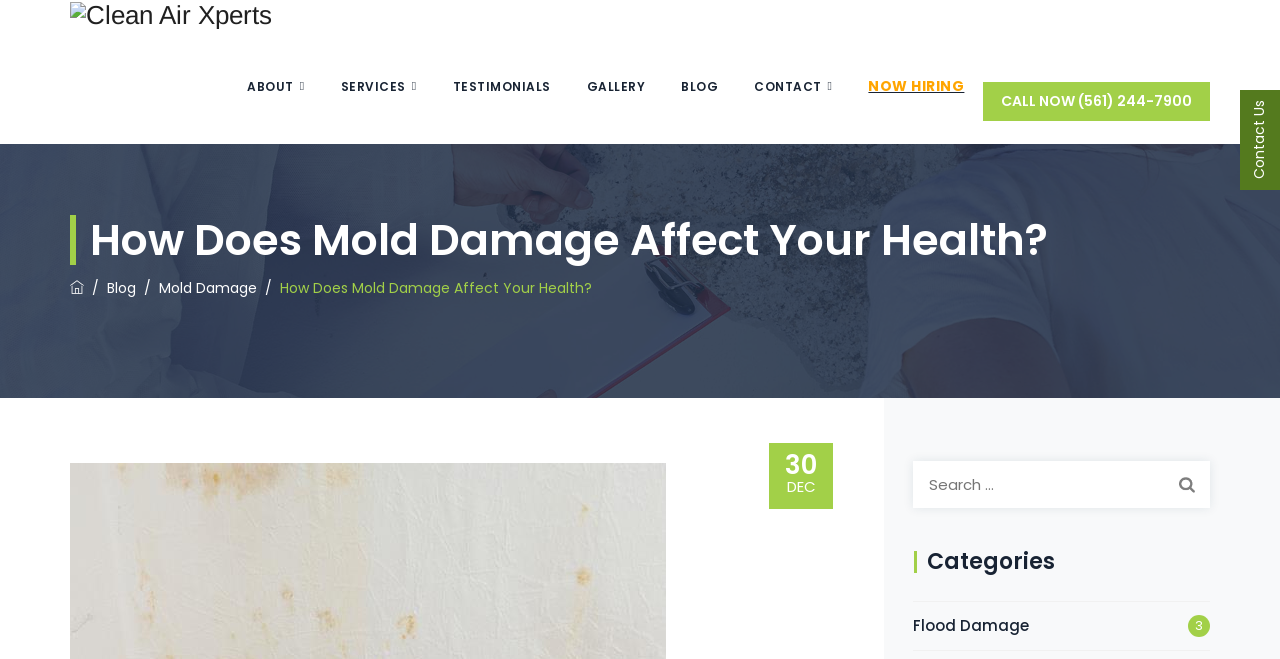Locate the heading on the webpage and return its text.

How Does Mold Damage Affect Your Health?